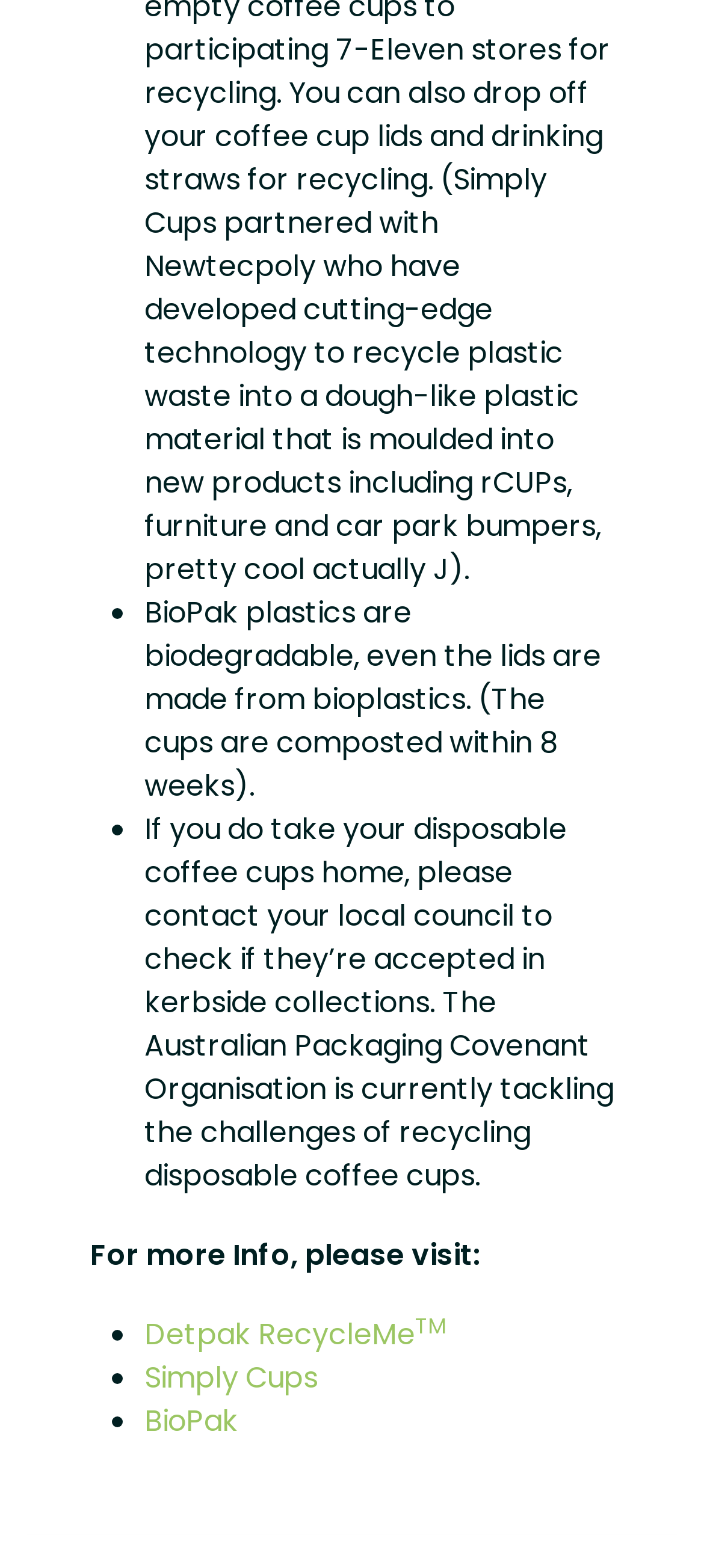Predict the bounding box coordinates of the UI element that matches this description: "TM". The coordinates should be in the format [left, top, right, bottom] with each value between 0 and 1.

[0.59, 0.838, 0.633, 0.865]